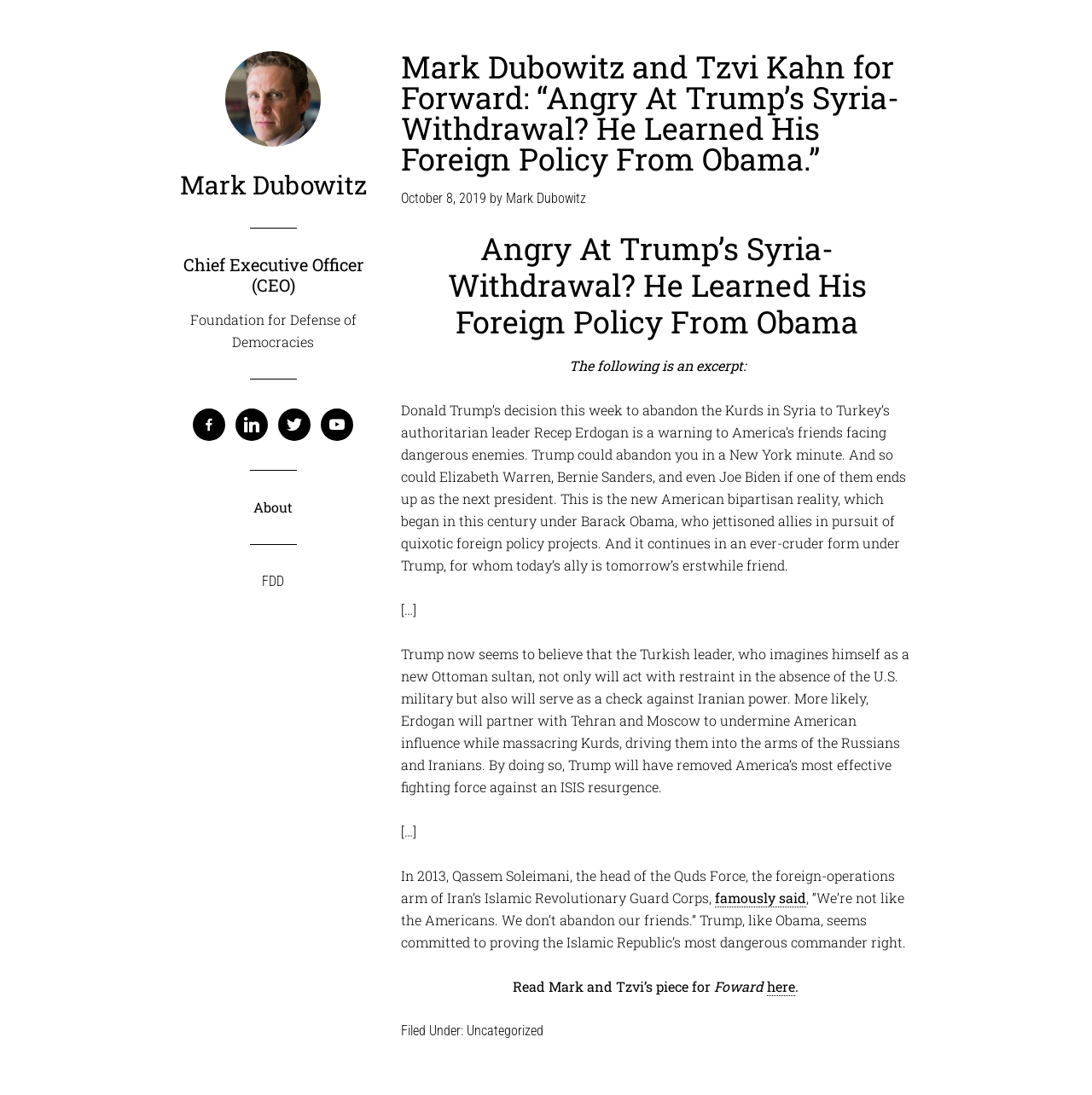Determine the bounding box coordinates for the area that needs to be clicked to fulfill this task: "Visit FDD's homepage". The coordinates must be given as four float numbers between 0 and 1, i.e., [left, top, right, bottom].

[0.24, 0.523, 0.26, 0.538]